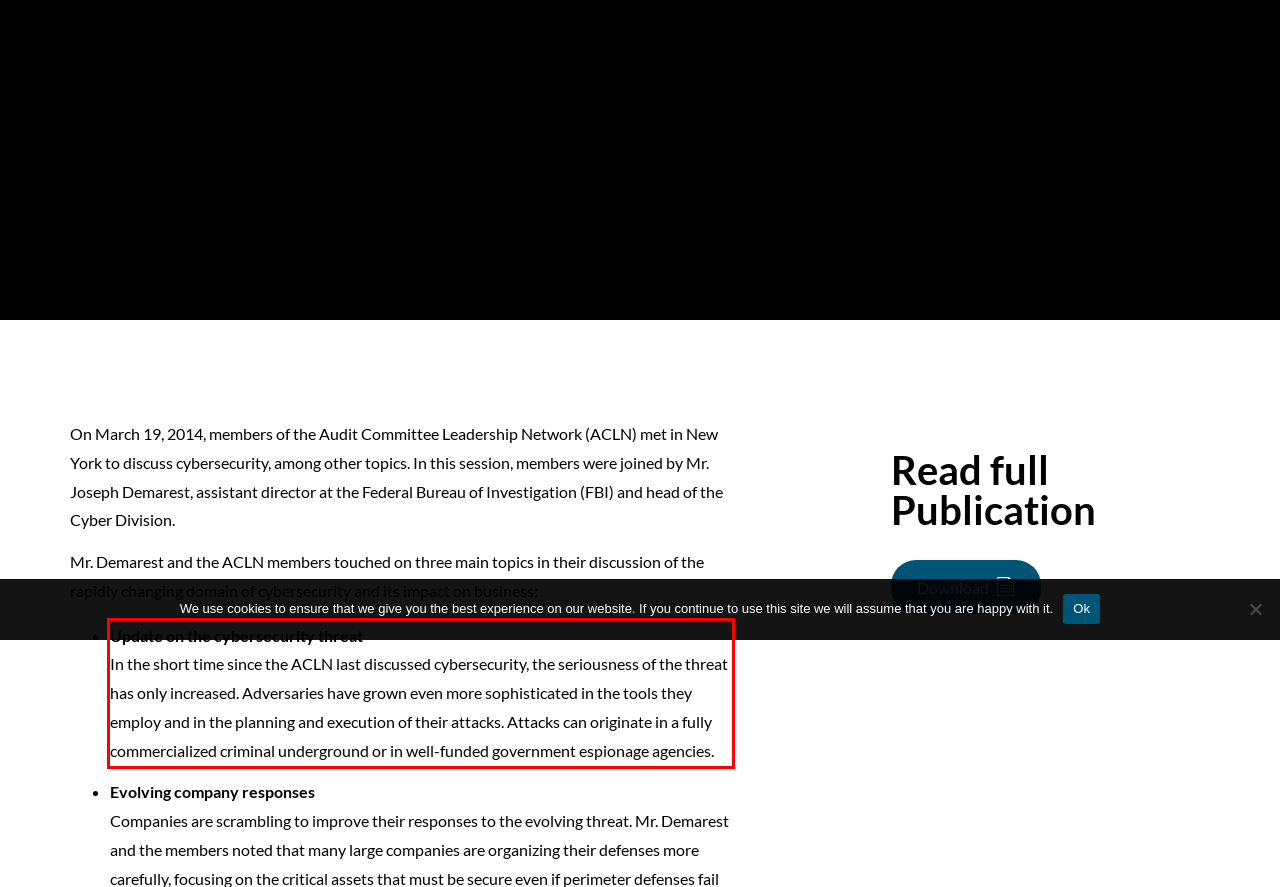From the provided screenshot, extract the text content that is enclosed within the red bounding box.

Update on the cybersecurity threat In the short time since the ACLN last discussed cybersecurity, the seriousness of the threat has only increased. Adversaries have grown even more sophisticated in the tools they employ and in the planning and execution of their attacks. Attacks can originate in a fully commercialized criminal underground or in well-funded government espionage agencies.